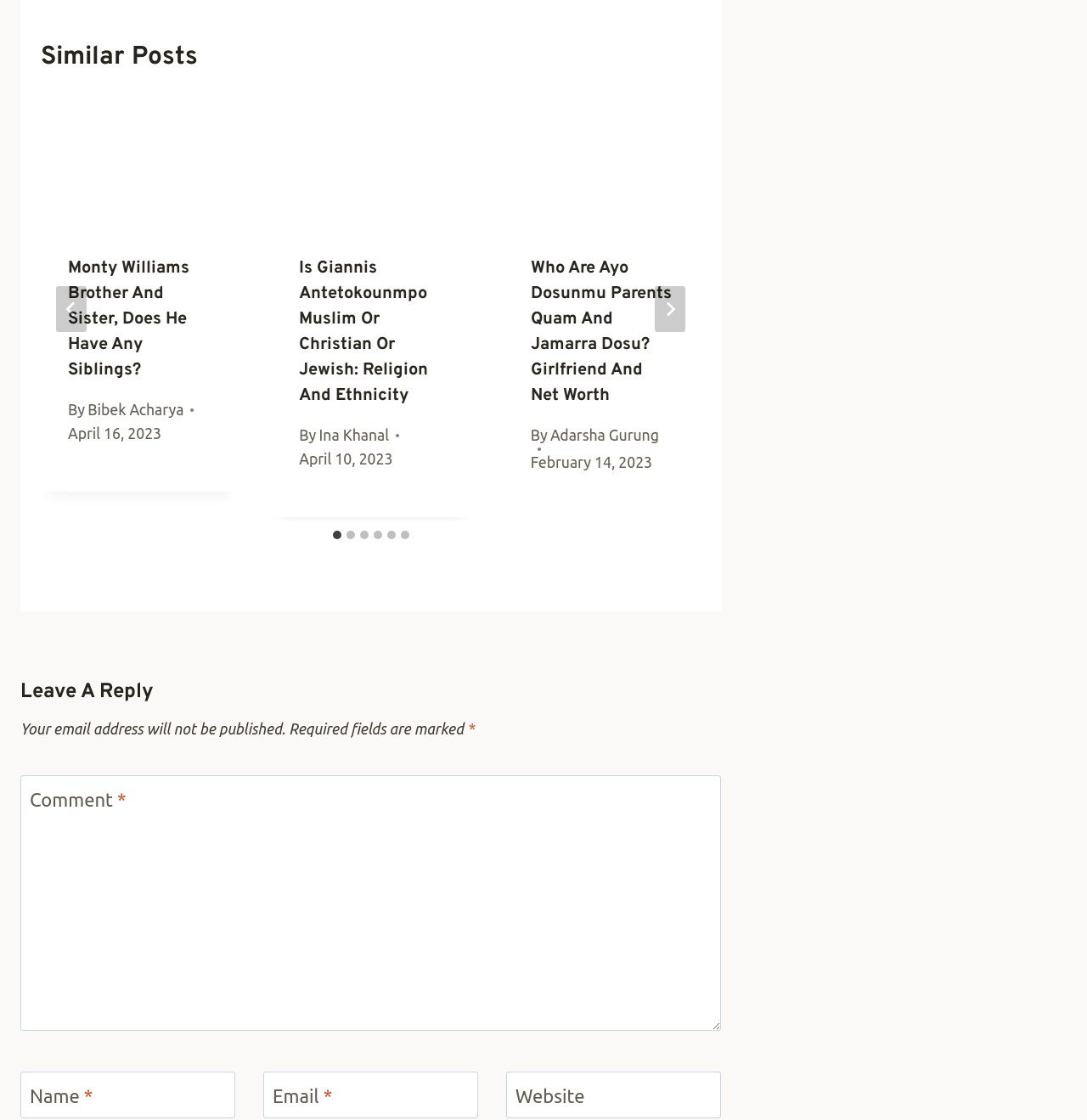Please identify the bounding box coordinates of the area that needs to be clicked to follow this instruction: "Click the 'Go to last slide' button".

[0.052, 0.255, 0.08, 0.296]